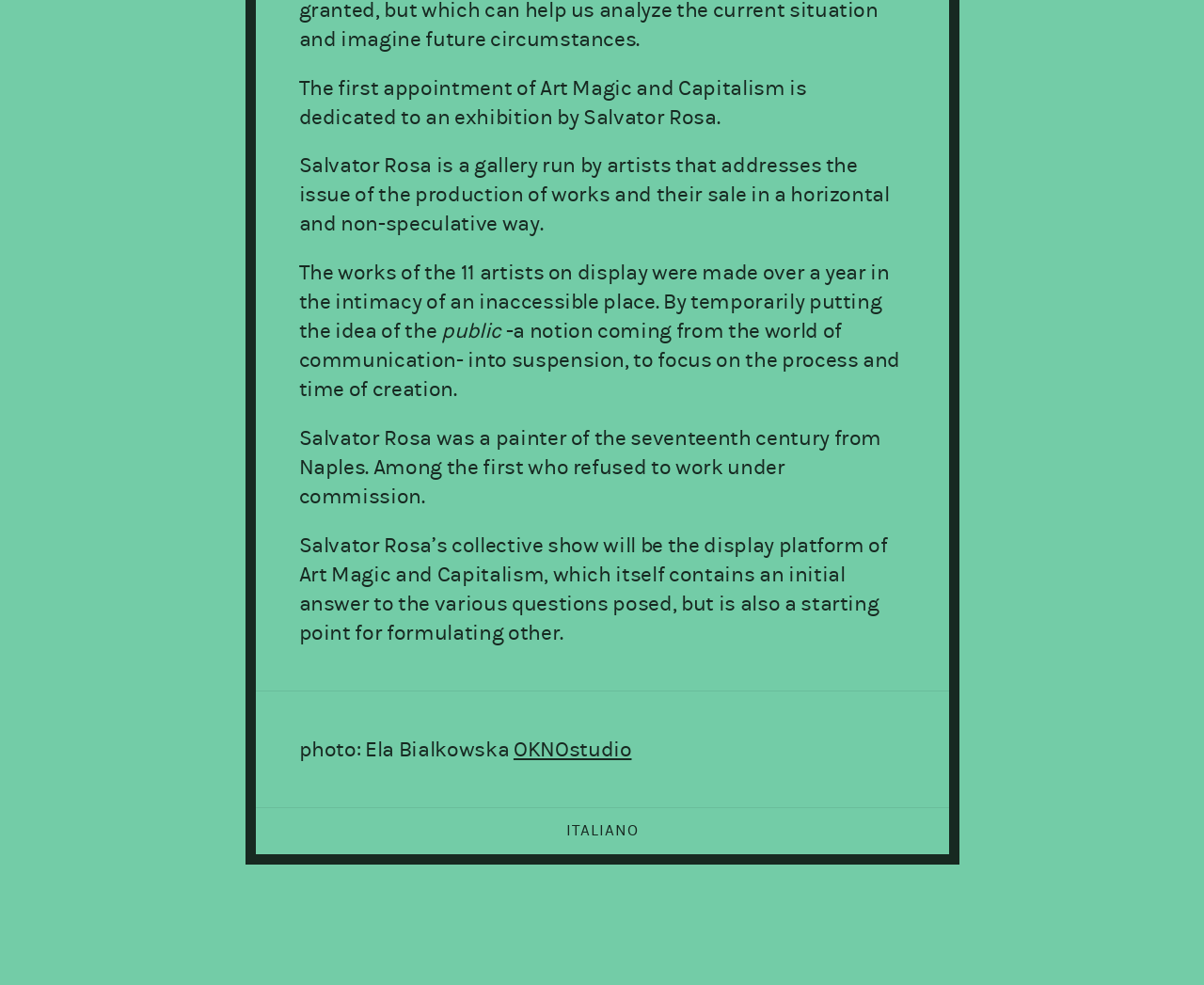How many artists' works are on display?
We need a detailed and meticulous answer to the question.

The text states 'The works of the 11 artists on display were made over a year in the intimacy of an inaccessible place.'